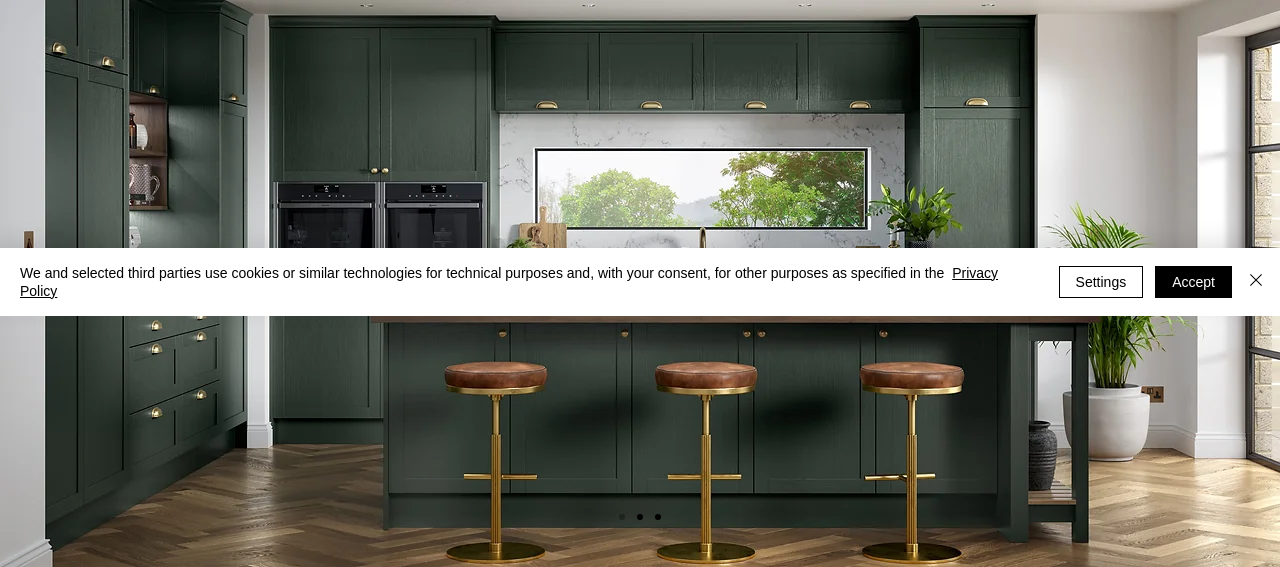Explain all the elements you observe in the image.

The image showcases a beautifully designed kitchen featuring deep green cabinetry that exudes a modern yet classic charm. The cabinetry is complemented by sleek brass hardware, adding a touch of elegance. A prominent feature is the large, rectangular window that allows natural light to flood the space, framed by subtle marble detailing. This window offers a delightful view of the outdoors, enhancing the kitchen's inviting atmosphere.

In the center, three stylish bar stools with wooden seats and gold bases are arranged neatly at a spacious island, perfect for casual dining or entertaining guests. The flooring, made of light-colored wood, contrasts elegantly with the green cabinets, contributing to a warm and inviting ambiance. Adjacent to the kitchen area, there are modern appliances that complete this functional yet stylish space.

Overlaid on the image is a notification regarding cookie usage, indicating an emphasis on user privacy and consent. This modern kitchen design not only highlights the beauty of flat-pack cabinetry but also showcases practicality and aesthetic appeal.